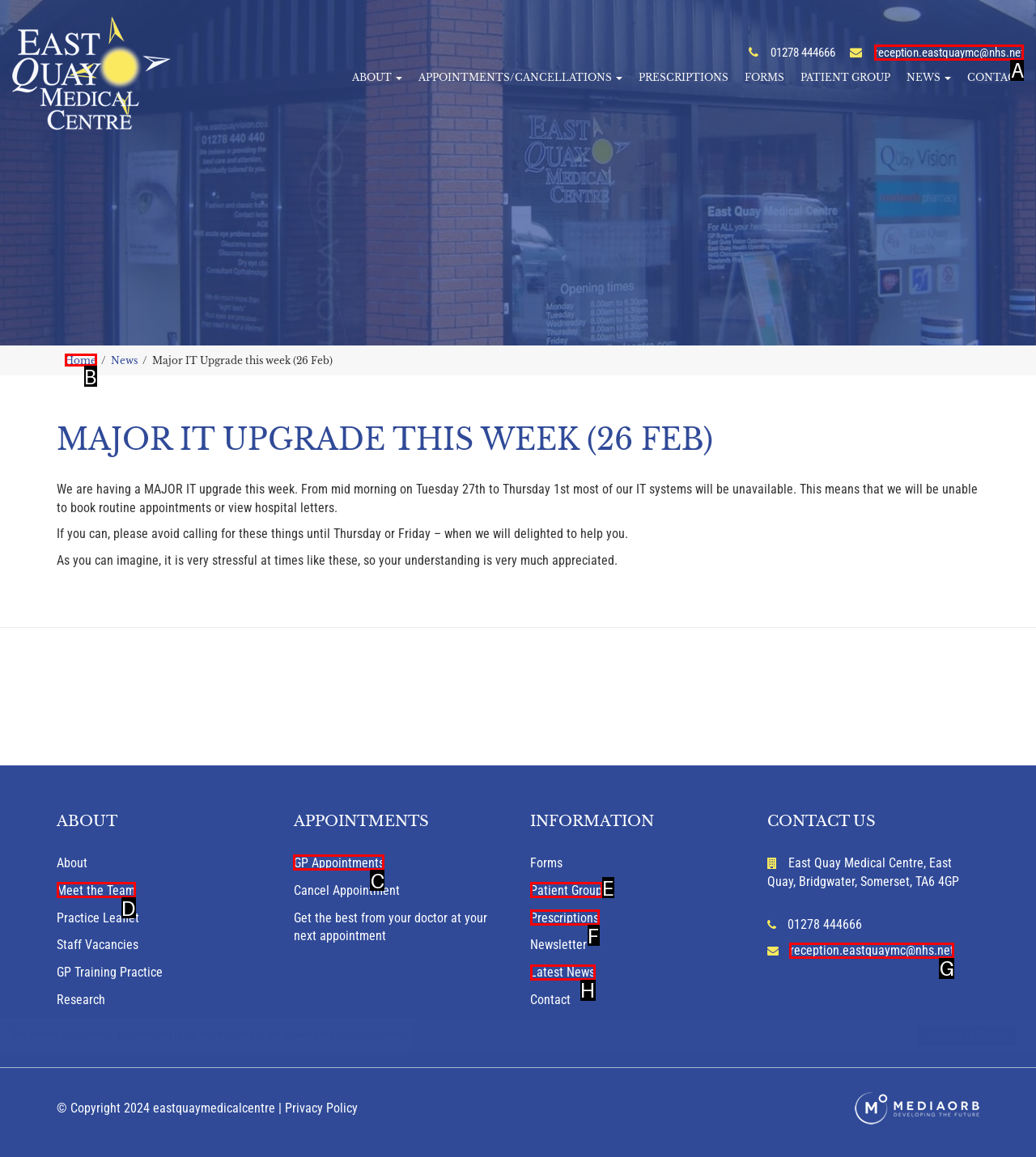Determine the appropriate lettered choice for the task: Send an email to the reception. Reply with the correct letter.

A